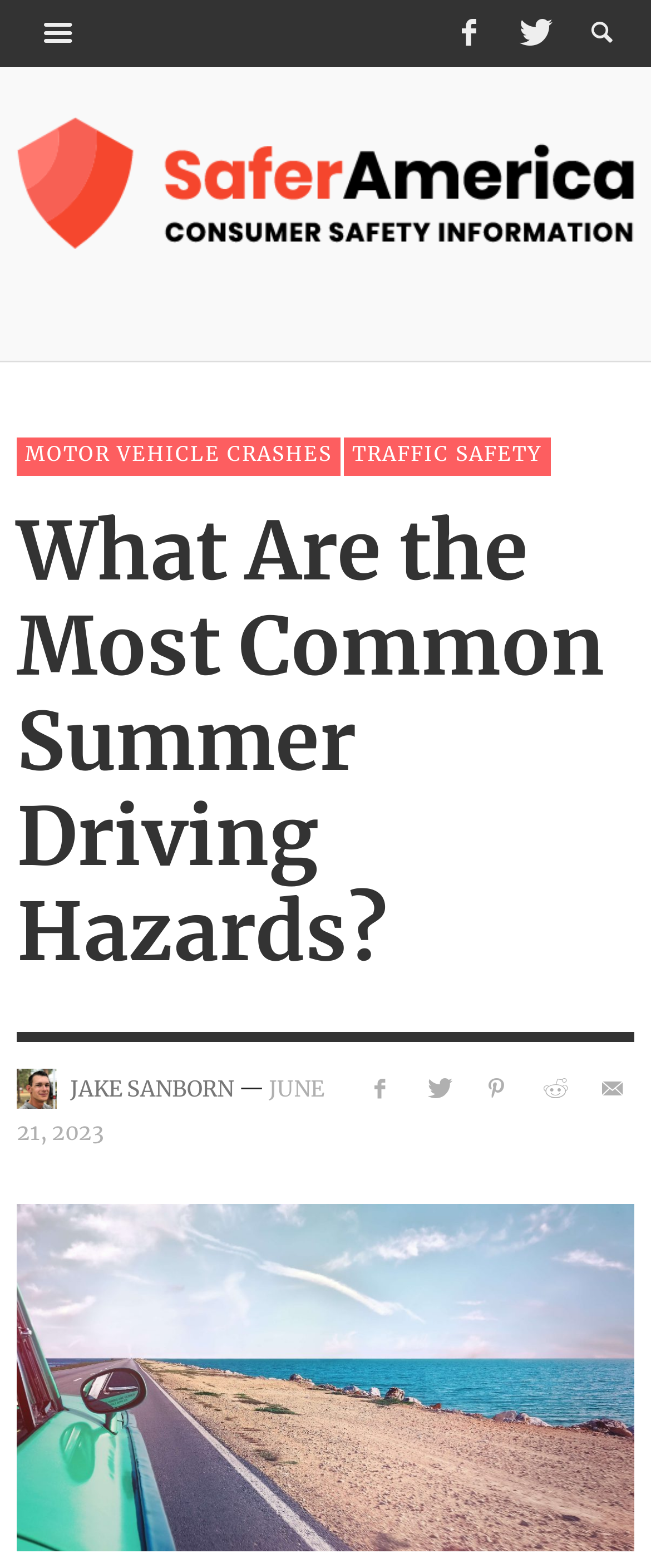Find the bounding box of the web element that fits this description: "alt="Peter Jon Pearce Design"".

None